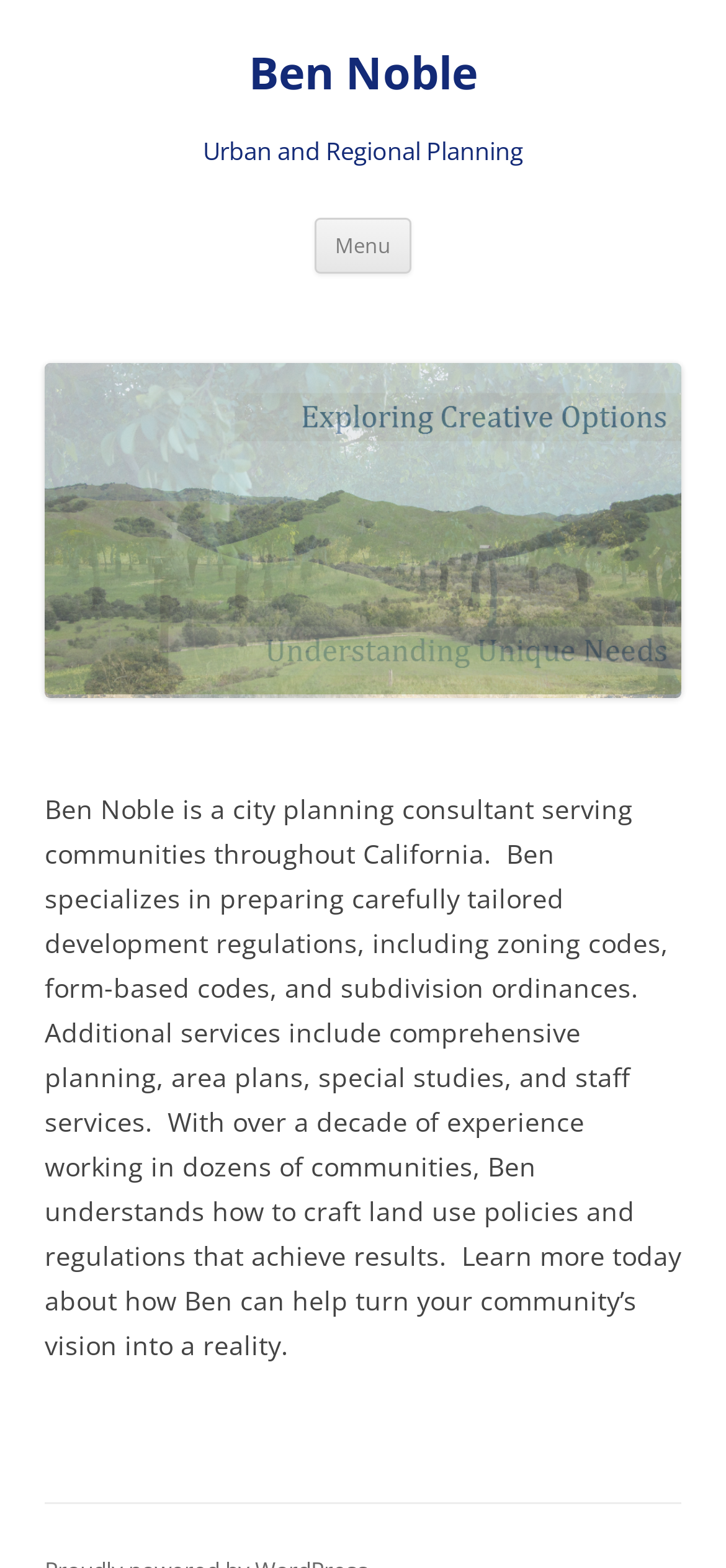Utilize the details in the image to thoroughly answer the following question: What type of codes does Ben specialize in?

From the webpage content, we can see that Ben specializes in preparing carefully tailored development regulations, including zoning codes, form-based codes, and subdivision ordinances, as stated in the StaticText element.